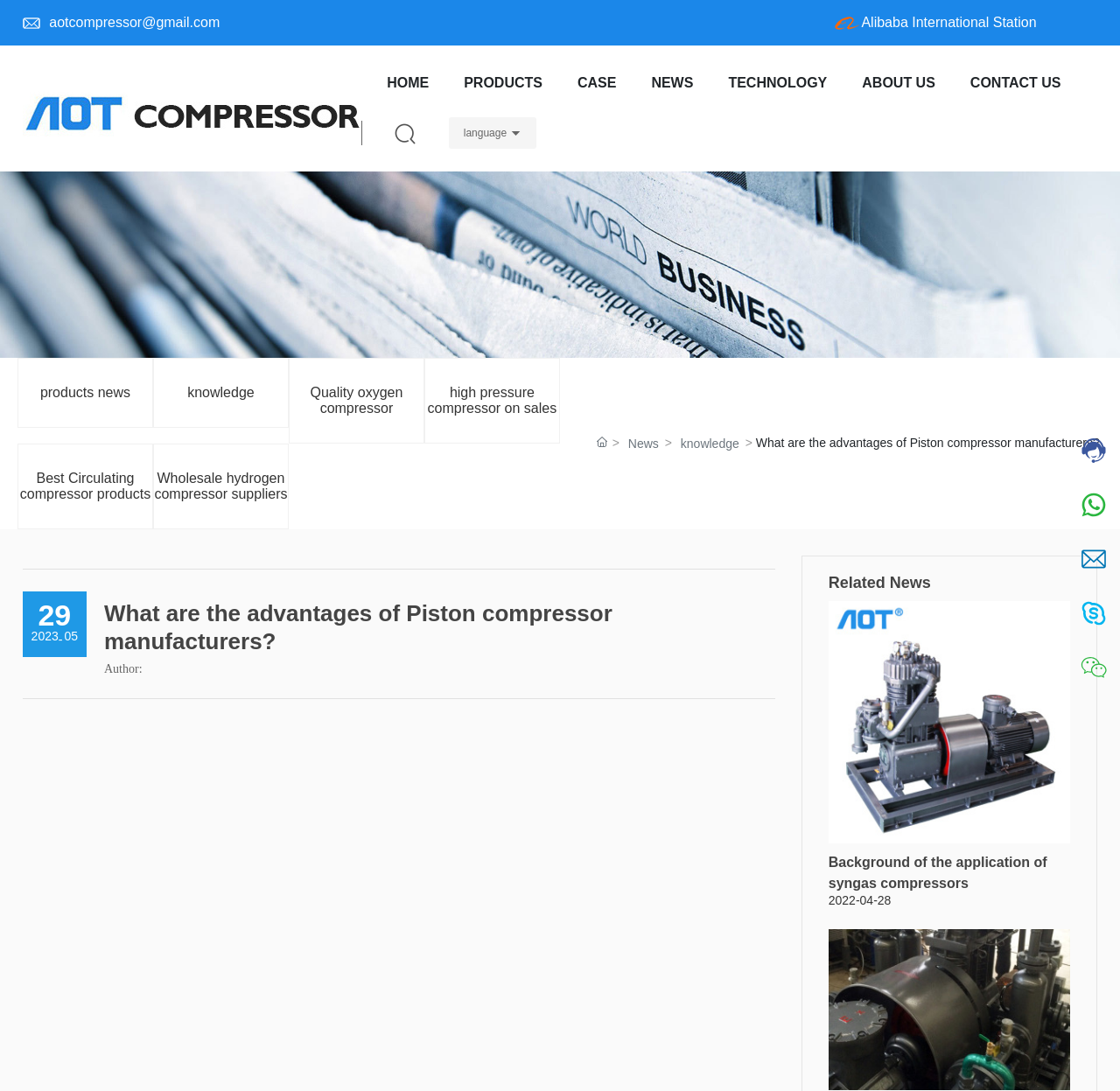Determine the bounding box coordinates for the element that should be clicked to follow this instruction: "Contact us through email". The coordinates should be given as four float numbers between 0 and 1, in the format [left, top, right, bottom].

[0.044, 0.014, 0.196, 0.027]